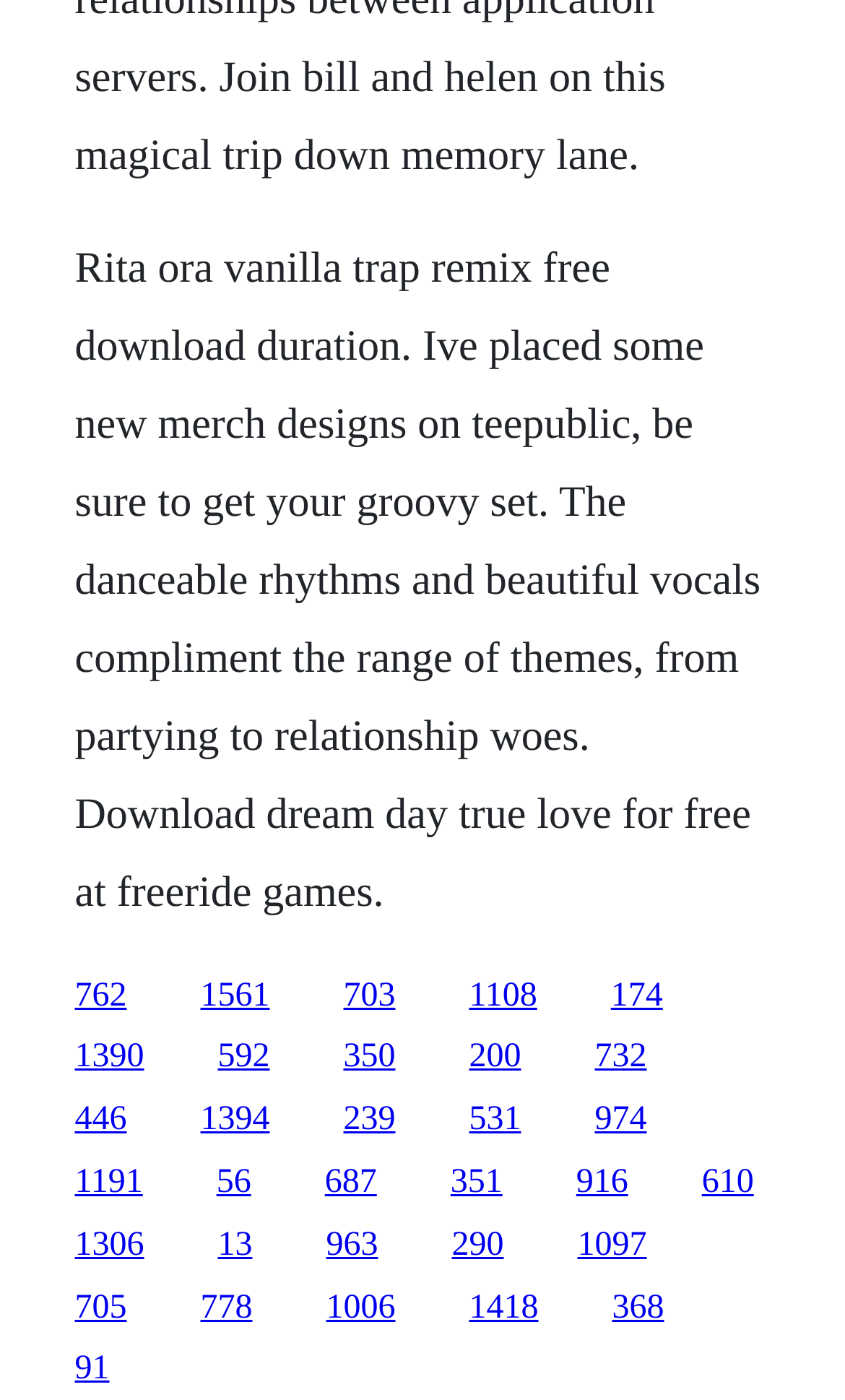What is the platform mentioned for buying merchandise?
Please give a well-detailed answer to the question.

The StaticText element with bounding box coordinates [0.088, 0.174, 0.9, 0.654] contains the text 'Ive placed some new merch designs on teepublic...', which indicates that the platform mentioned for buying merchandise is Teepublic.